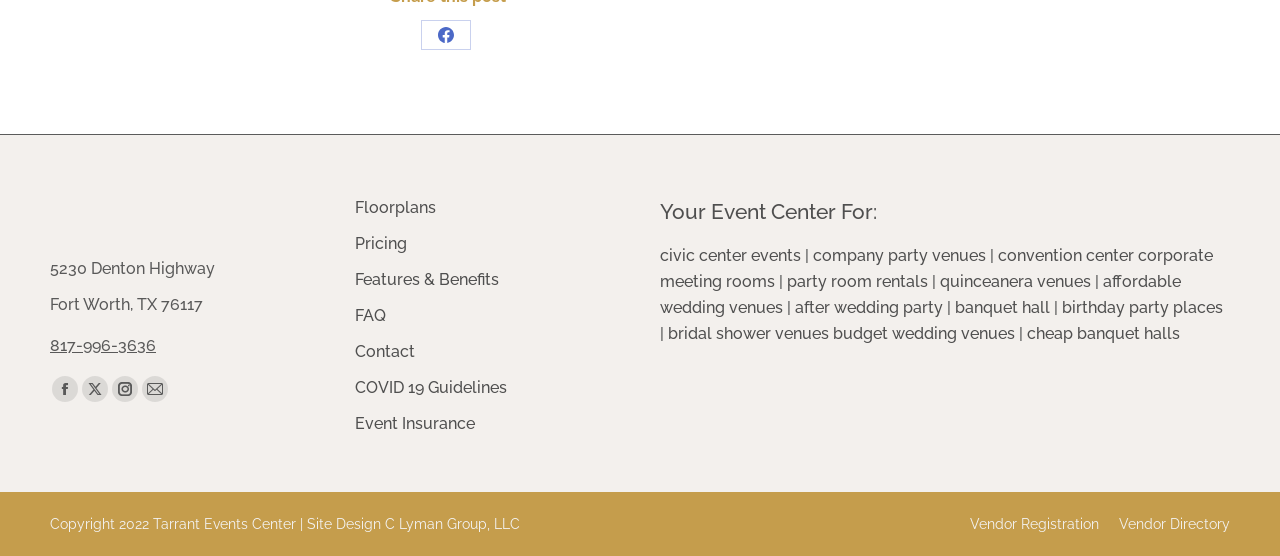What types of events can be held at Tarrant Events Center?
Answer with a single word or phrase, using the screenshot for reference.

Civic center events, company party venues, etc.